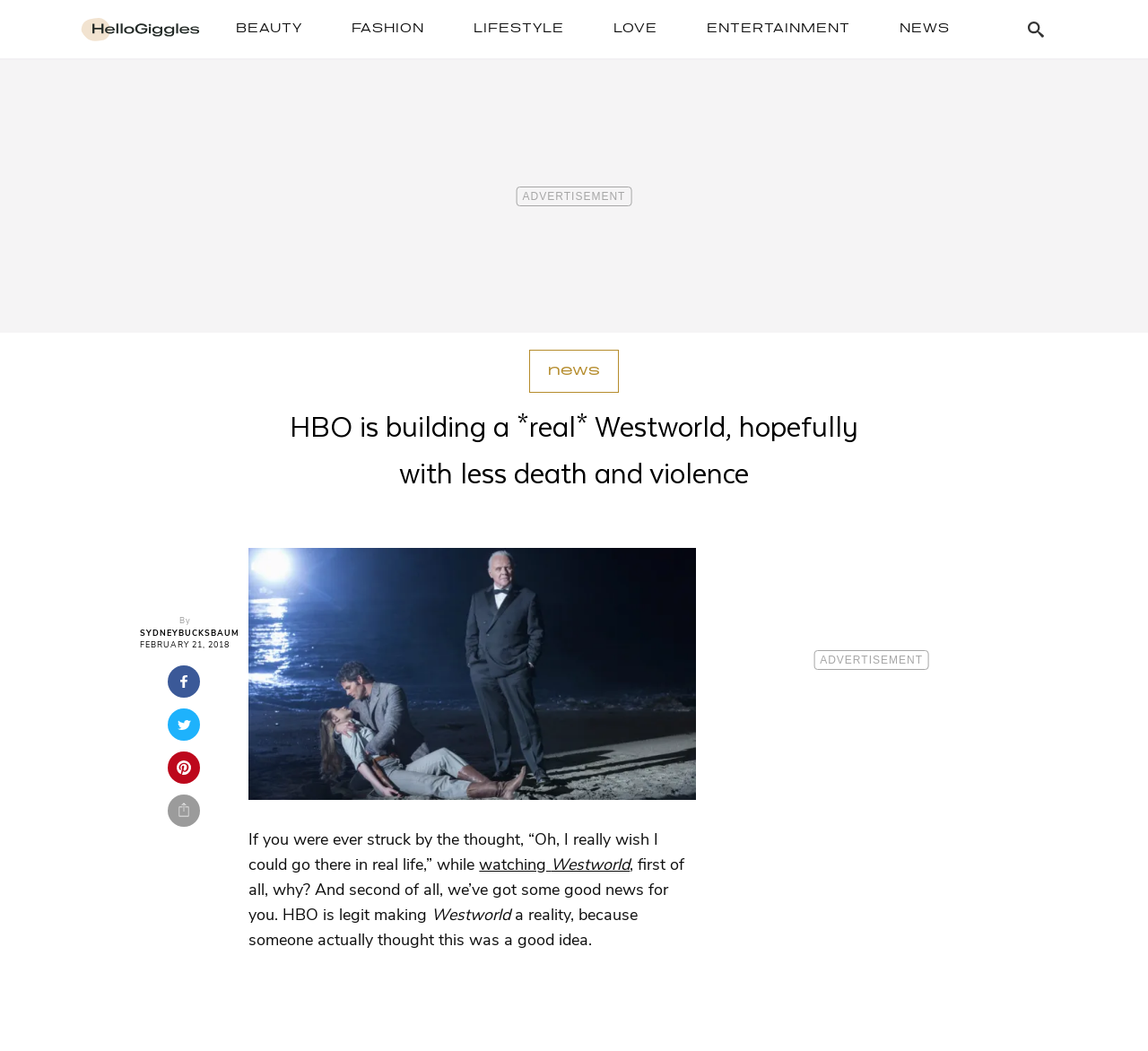Generate the text content of the main headline of the webpage.

HBO is building a *real* Westworld, hopefully with less death and violence